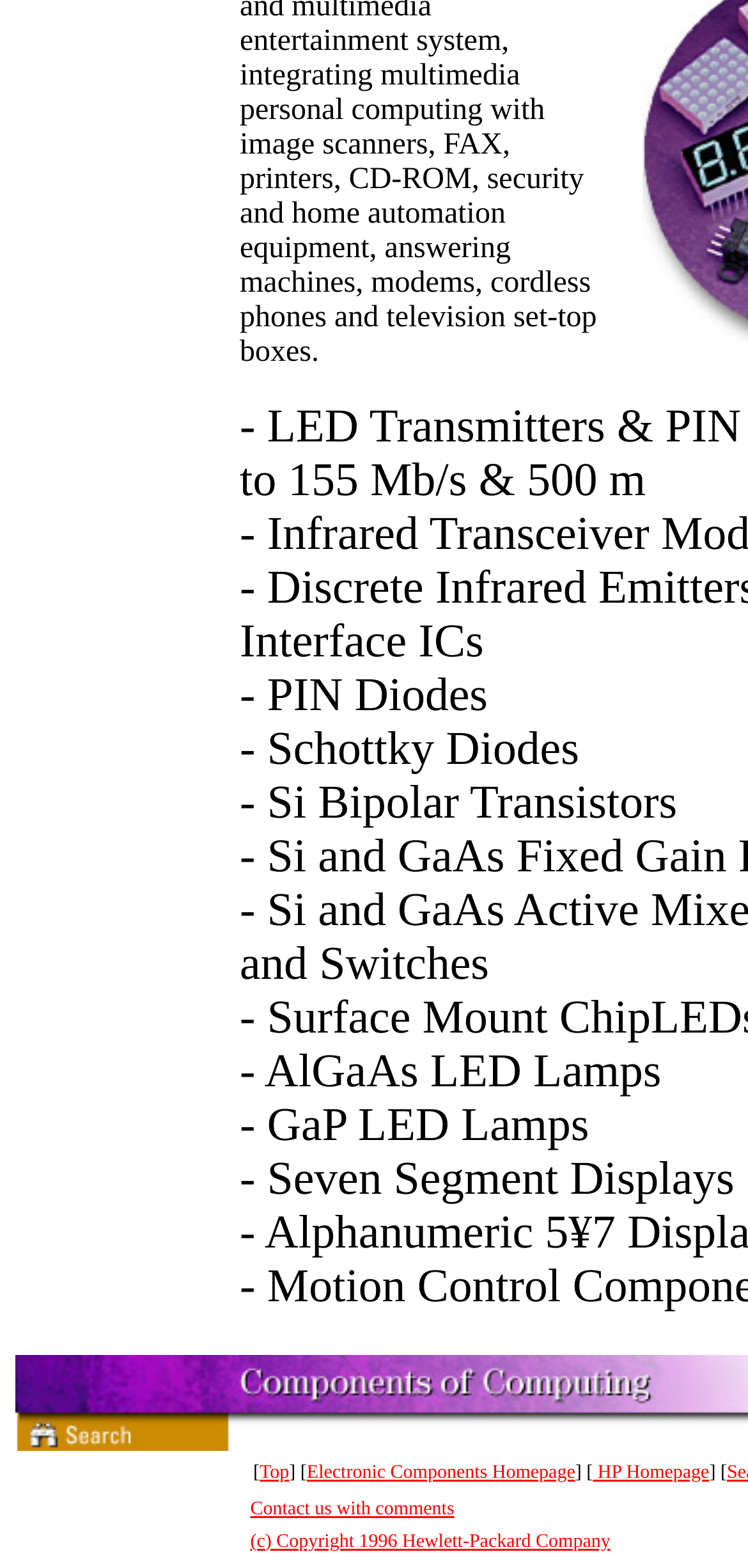Given the element description "Top" in the screenshot, predict the bounding box coordinates of that UI element.

[0.347, 0.932, 0.387, 0.946]